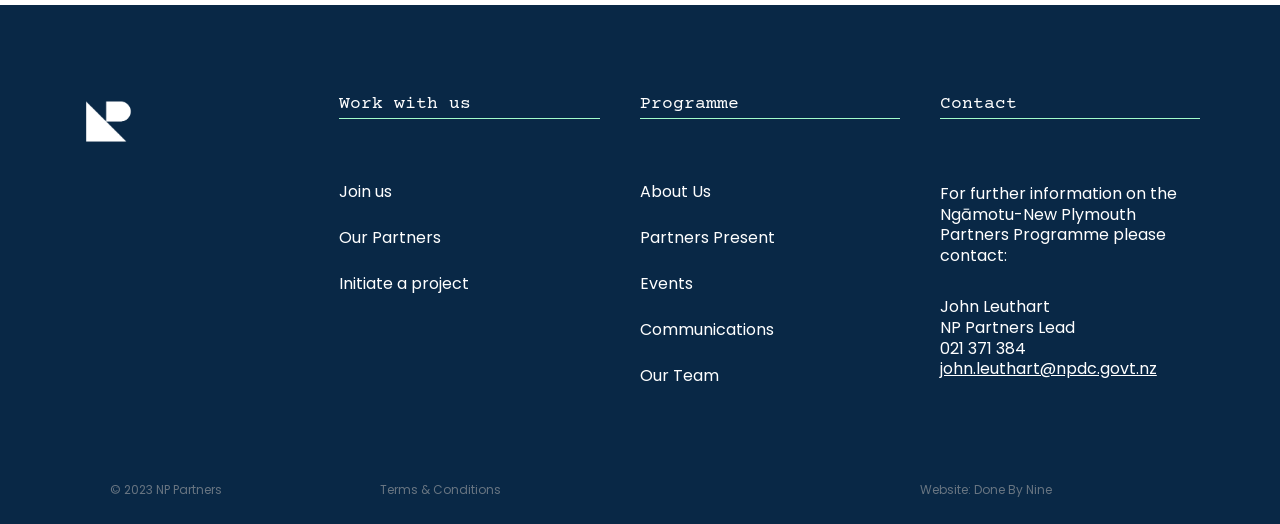Use a single word or phrase to answer the following:
How many headings are there on the webpage?

14